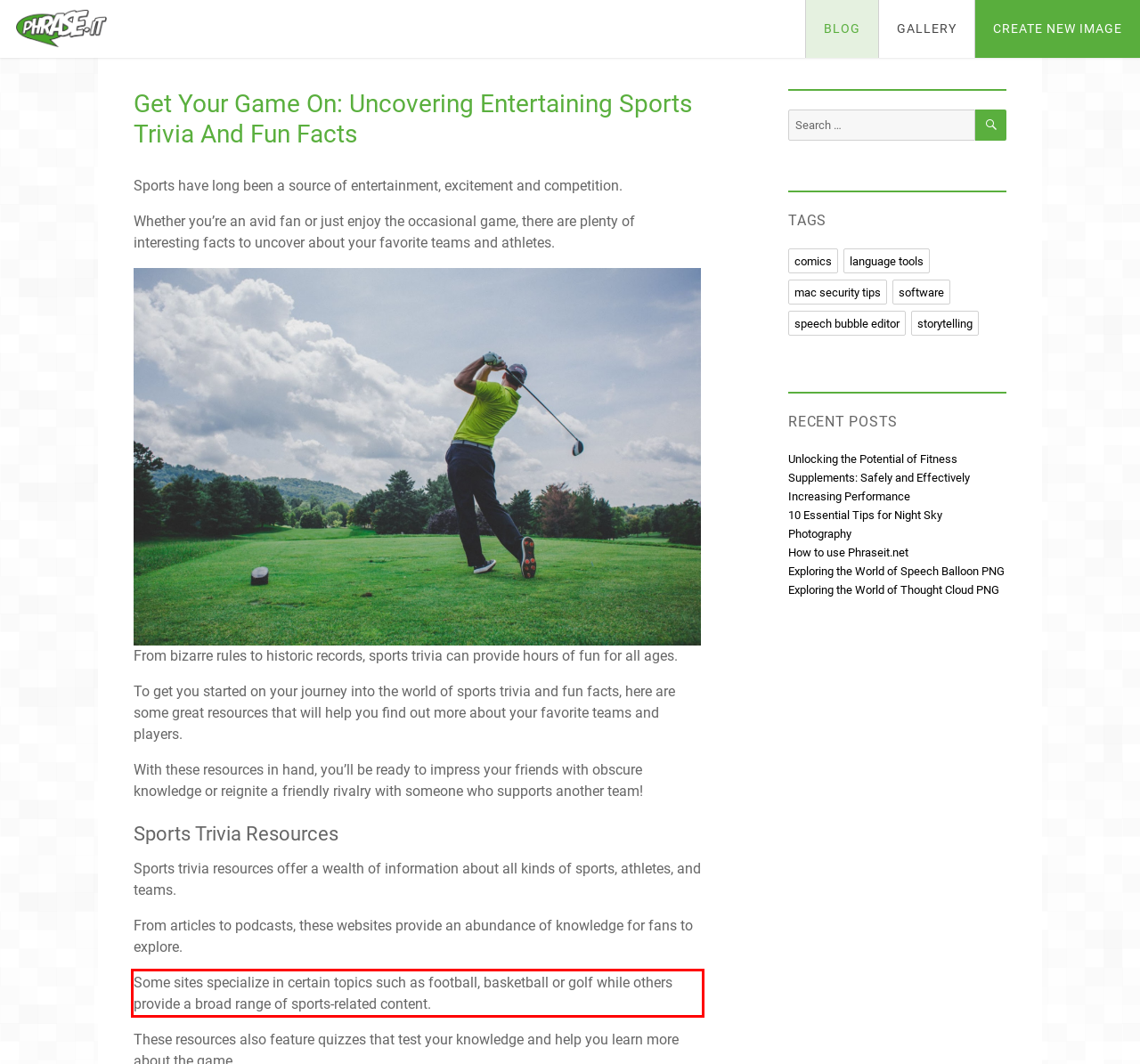Inspect the webpage screenshot that has a red bounding box and use OCR technology to read and display the text inside the red bounding box.

Some sites specialize in certain topics such as football, basketball or golf while others provide a broad range of sports-related content.